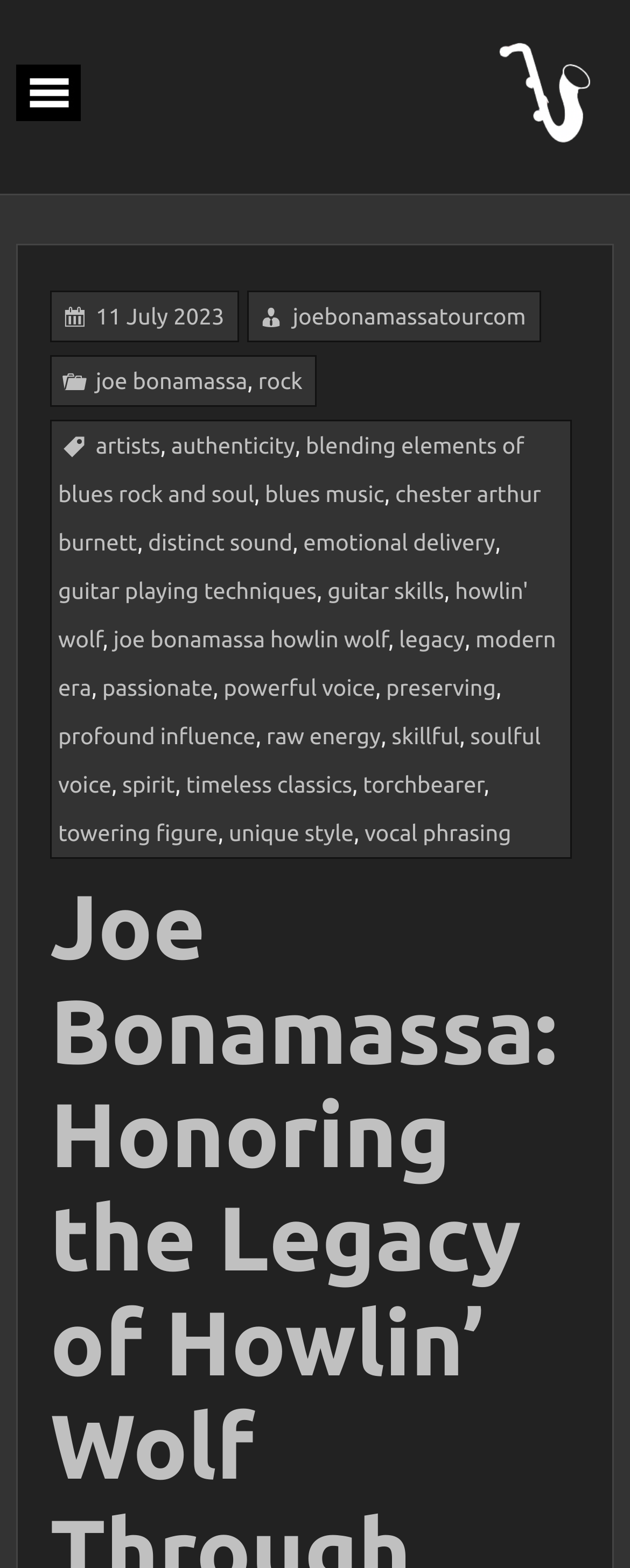Pinpoint the bounding box coordinates of the element you need to click to execute the following instruction: "Click the mobile button". The bounding box should be represented by four float numbers between 0 and 1, in the format [left, top, right, bottom].

[0.0, 0.031, 0.154, 0.093]